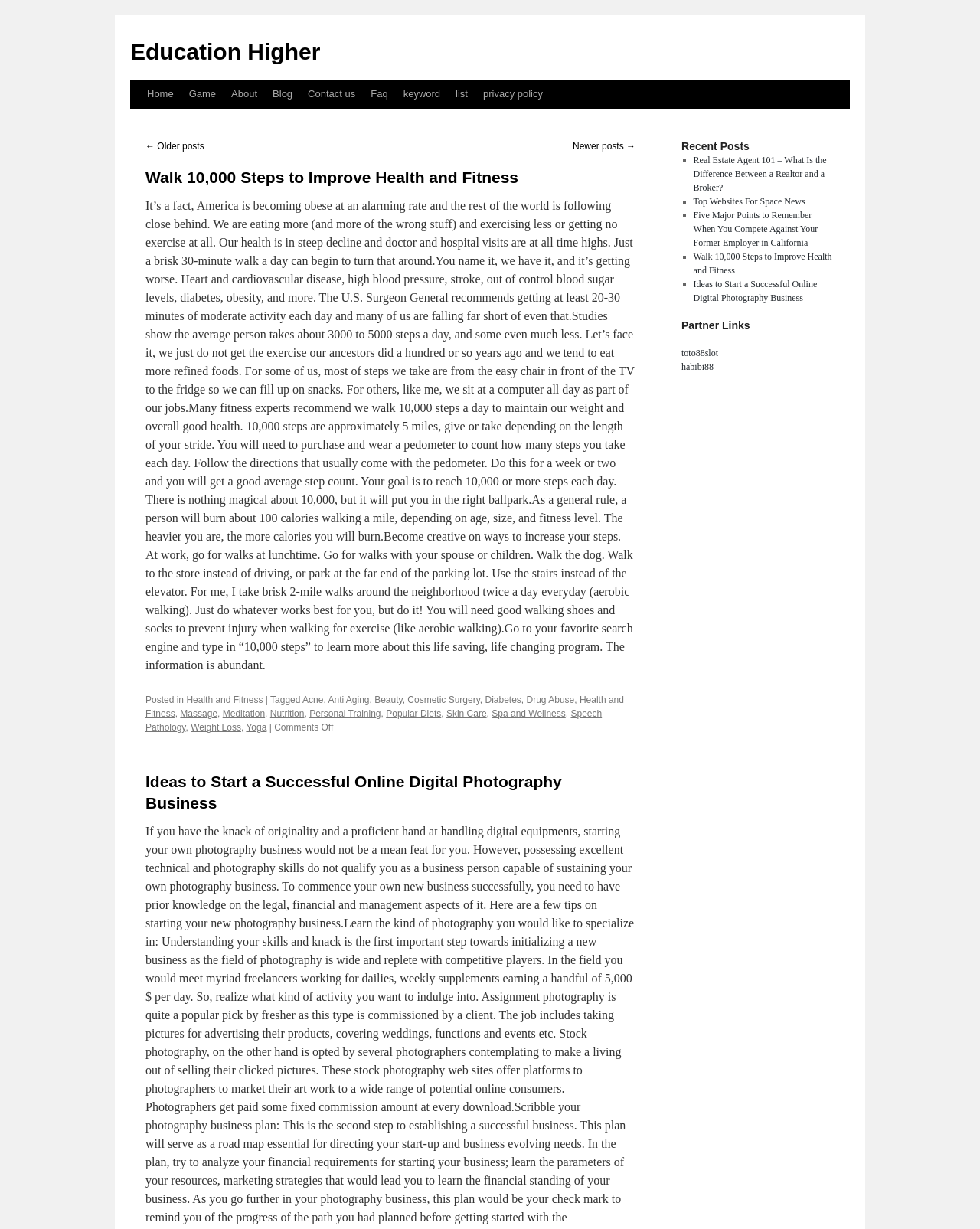What is the category of the article 'Real Estate Agent 101 – What Is the Difference Between a Realtor and a Broker?'?
Look at the image and answer the question with a single word or phrase.

Not specified